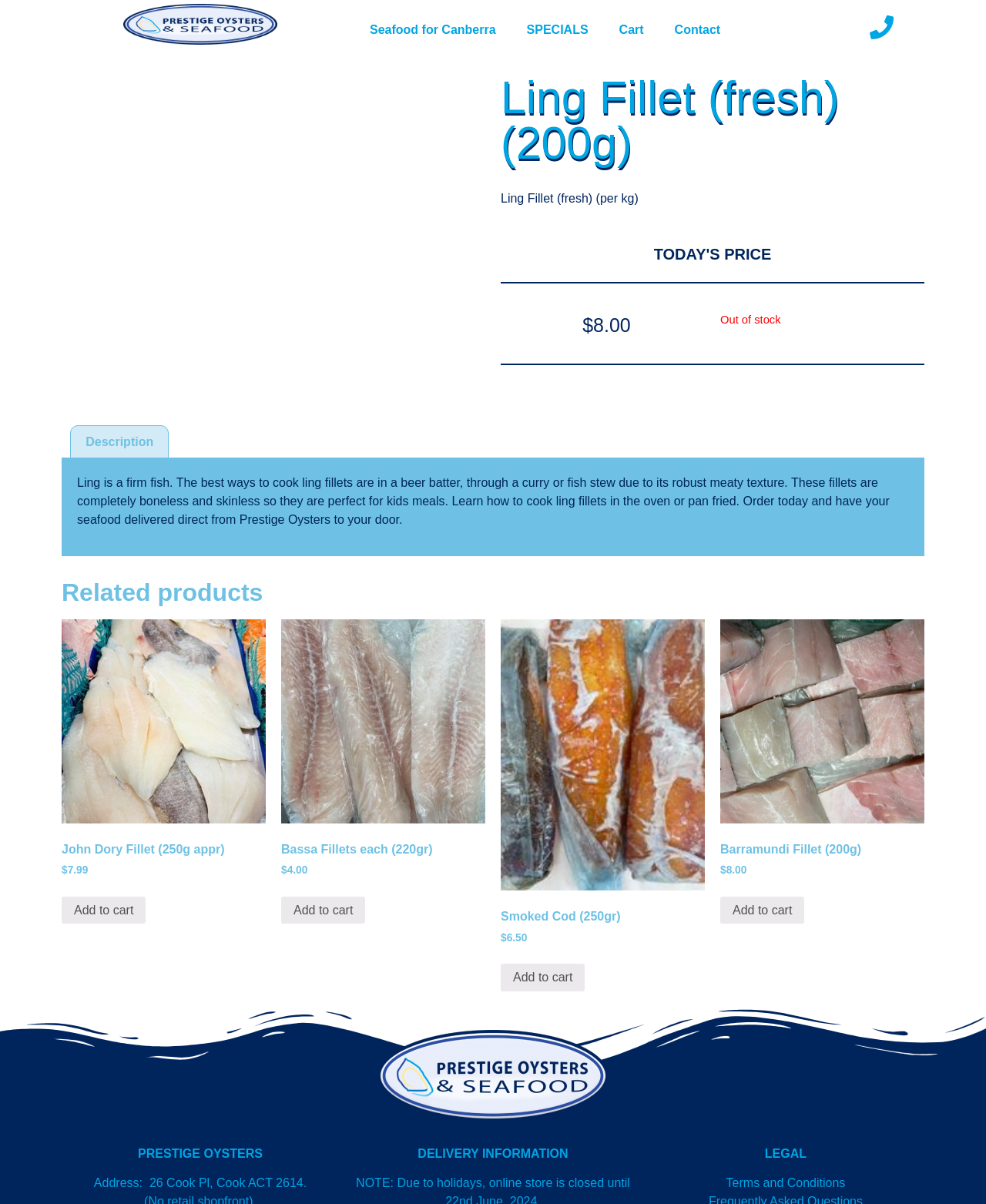Indicate the bounding box coordinates of the element that needs to be clicked to satisfy the following instruction: "View the 'Description' tab". The coordinates should be four float numbers between 0 and 1, i.e., [left, top, right, bottom].

[0.071, 0.353, 0.171, 0.381]